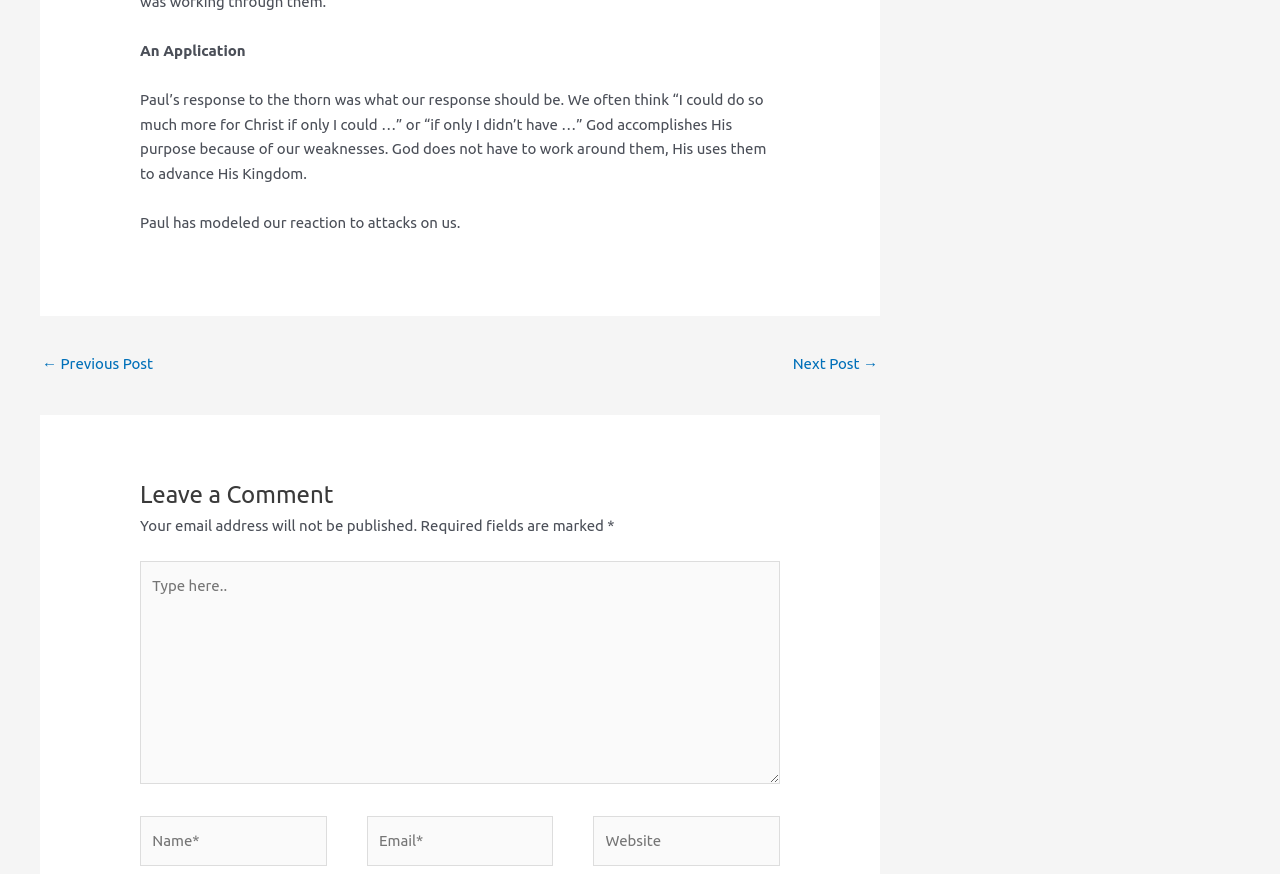Predict the bounding box coordinates of the UI element that matches this description: "Next Post →". The coordinates should be in the format [left, top, right, bottom] with each value between 0 and 1.

[0.619, 0.398, 0.686, 0.438]